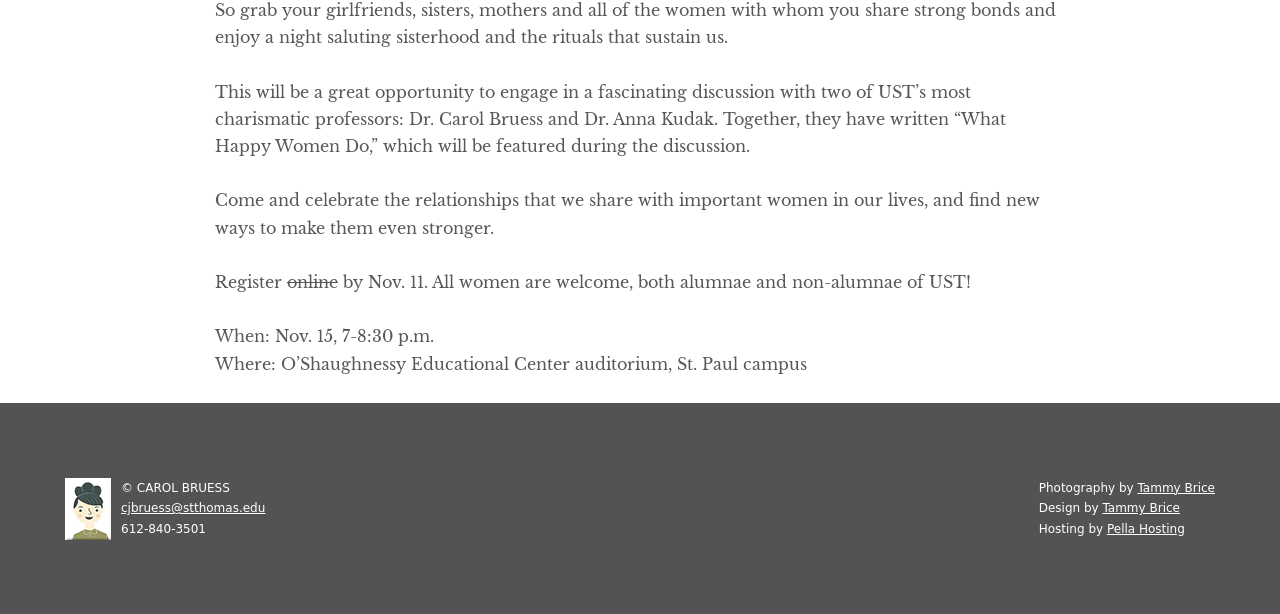Carefully observe the image and respond to the question with a detailed answer:
Who is the photographer credited for the image?

At the bottom of the page, there is a credit for the photography, which mentions Tammy Brice as the photographer.